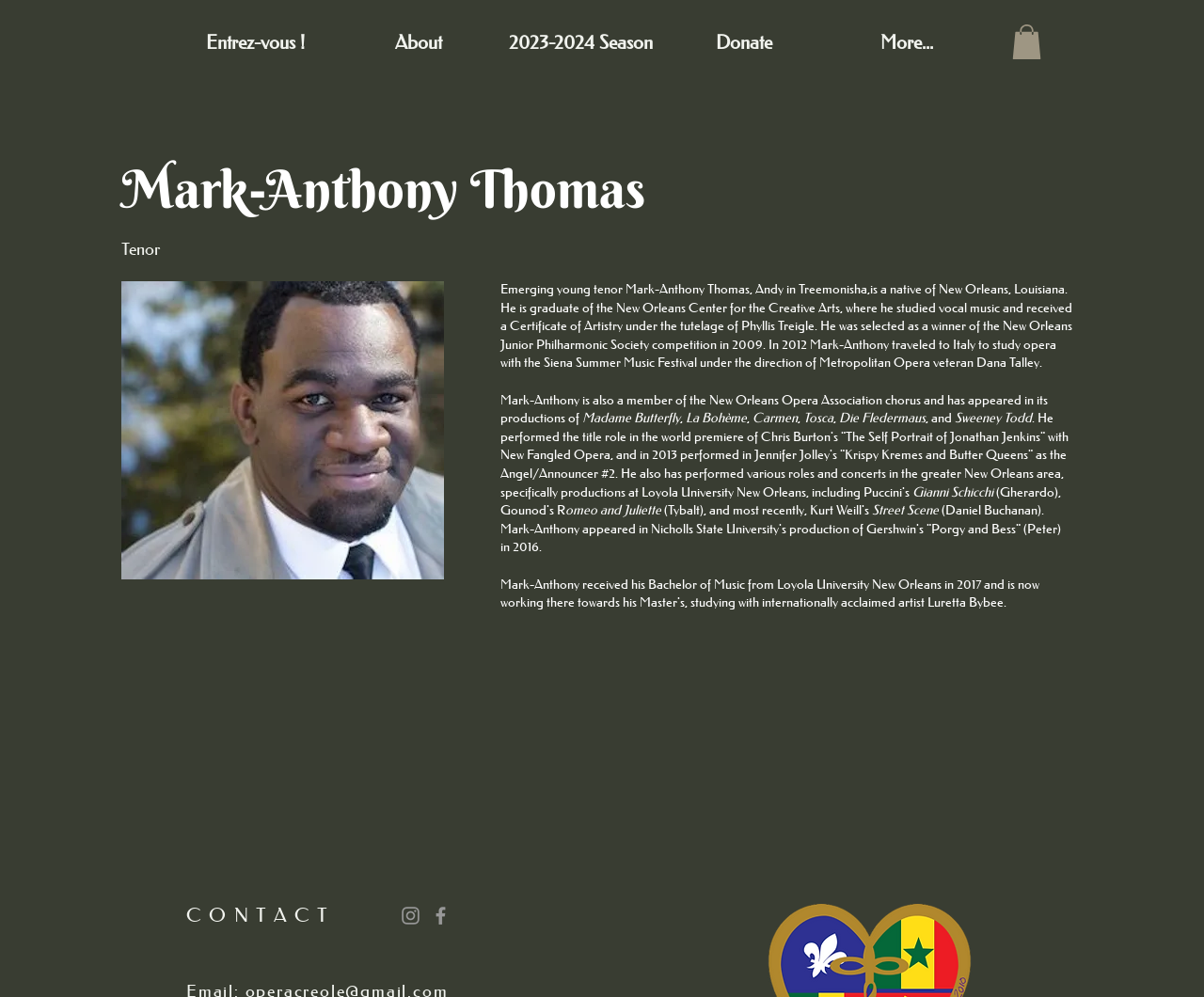Provide the bounding box coordinates of the UI element that matches the description: "aria-label="Grey Facebook Icon"".

[0.356, 0.907, 0.376, 0.93]